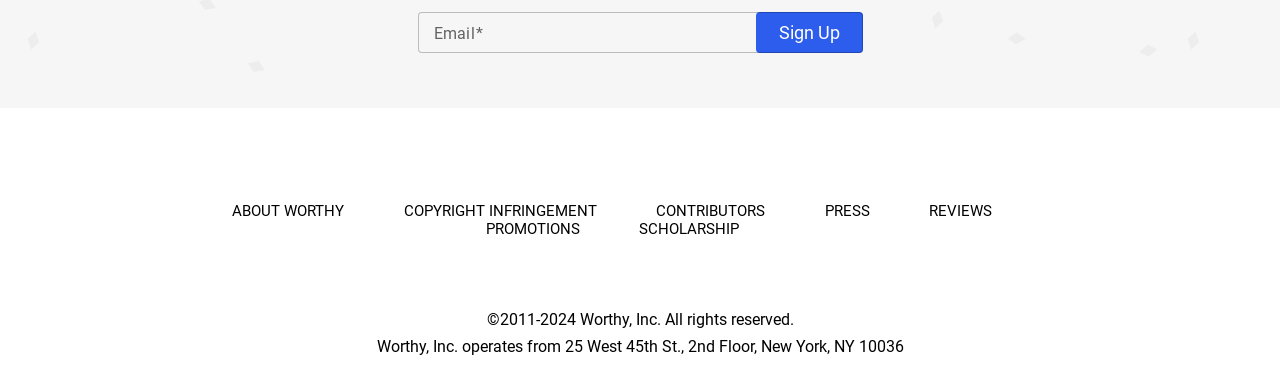Please identify the bounding box coordinates of the area I need to click to accomplish the following instruction: "Enter email address".

[0.326, 0.031, 0.591, 0.14]